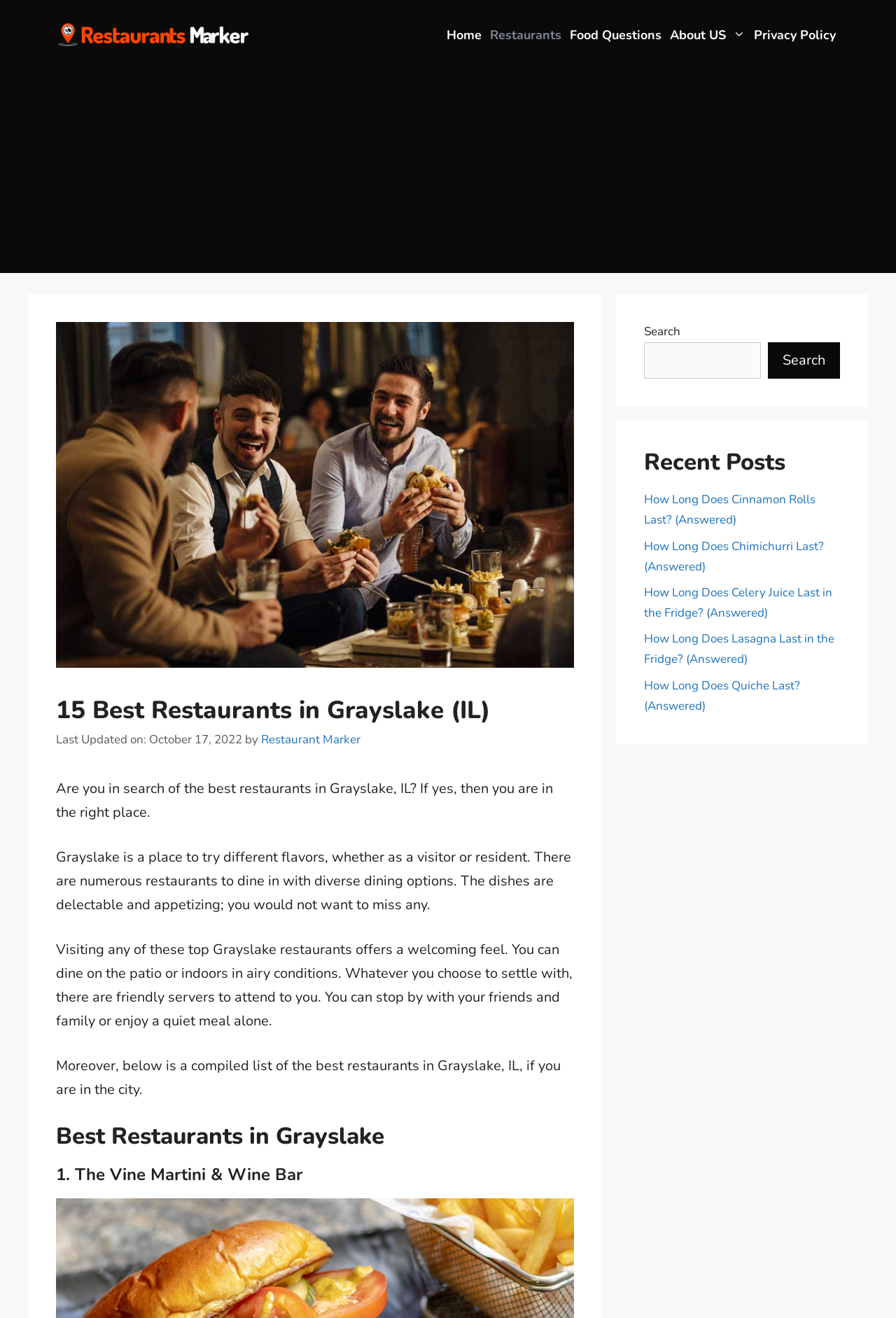Answer the following query concisely with a single word or phrase:
What type of content is available in the 'Recent Posts' section?

Food-related articles